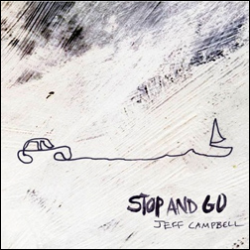Give a one-word or one-phrase response to the question: 
What is the name of the artist?

Jeff Campbell